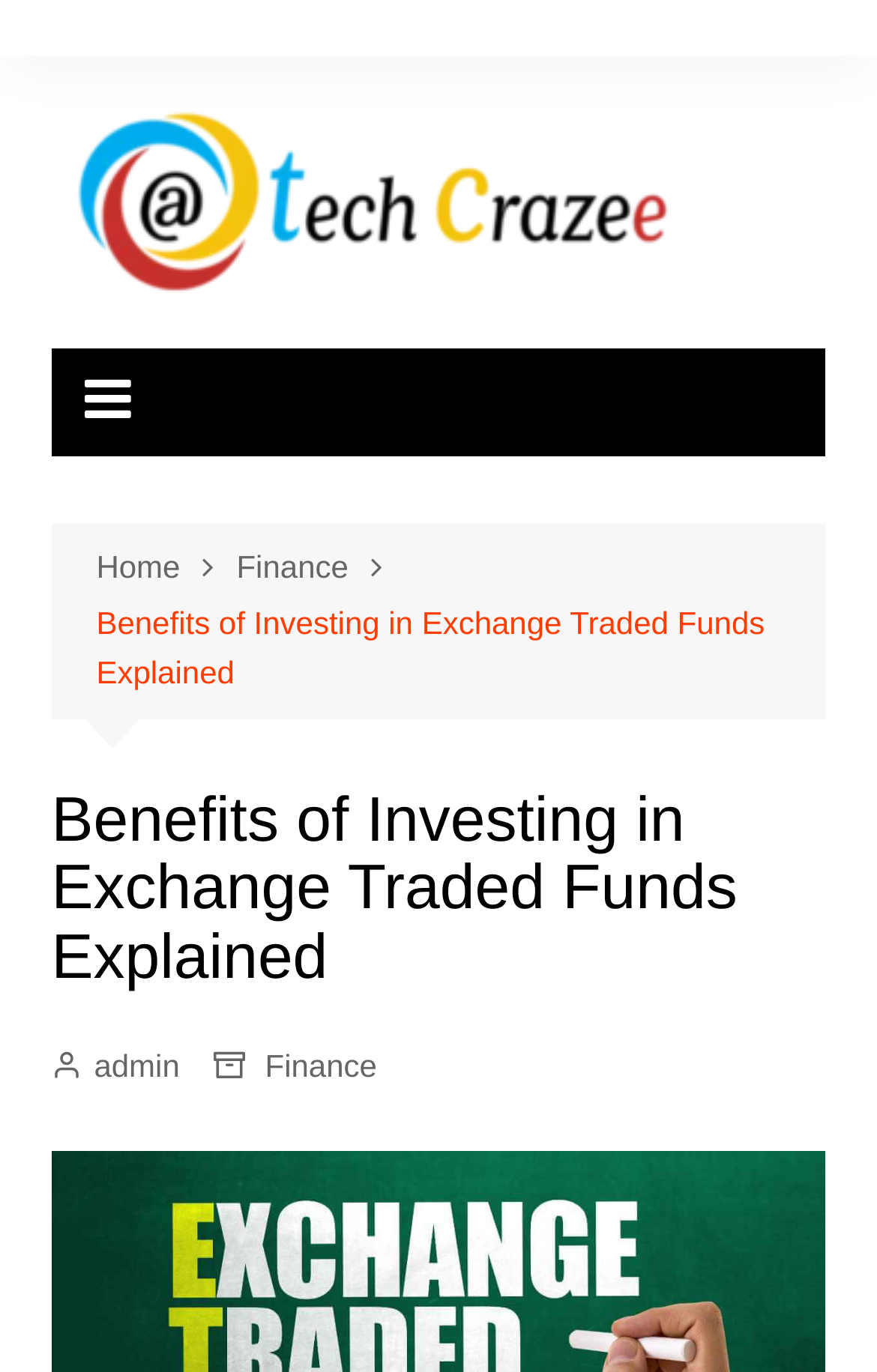Refer to the image and provide a thorough answer to this question:
What is the position of the 'Breadcrumbs' navigation relative to the 'tech updates' link?

By comparing the y1 and y2 coordinates of the 'Breadcrumbs' navigation and the 'tech updates' link, I found that the 'Breadcrumbs' navigation has a higher y1 value, which means it is positioned below the 'tech updates' link.